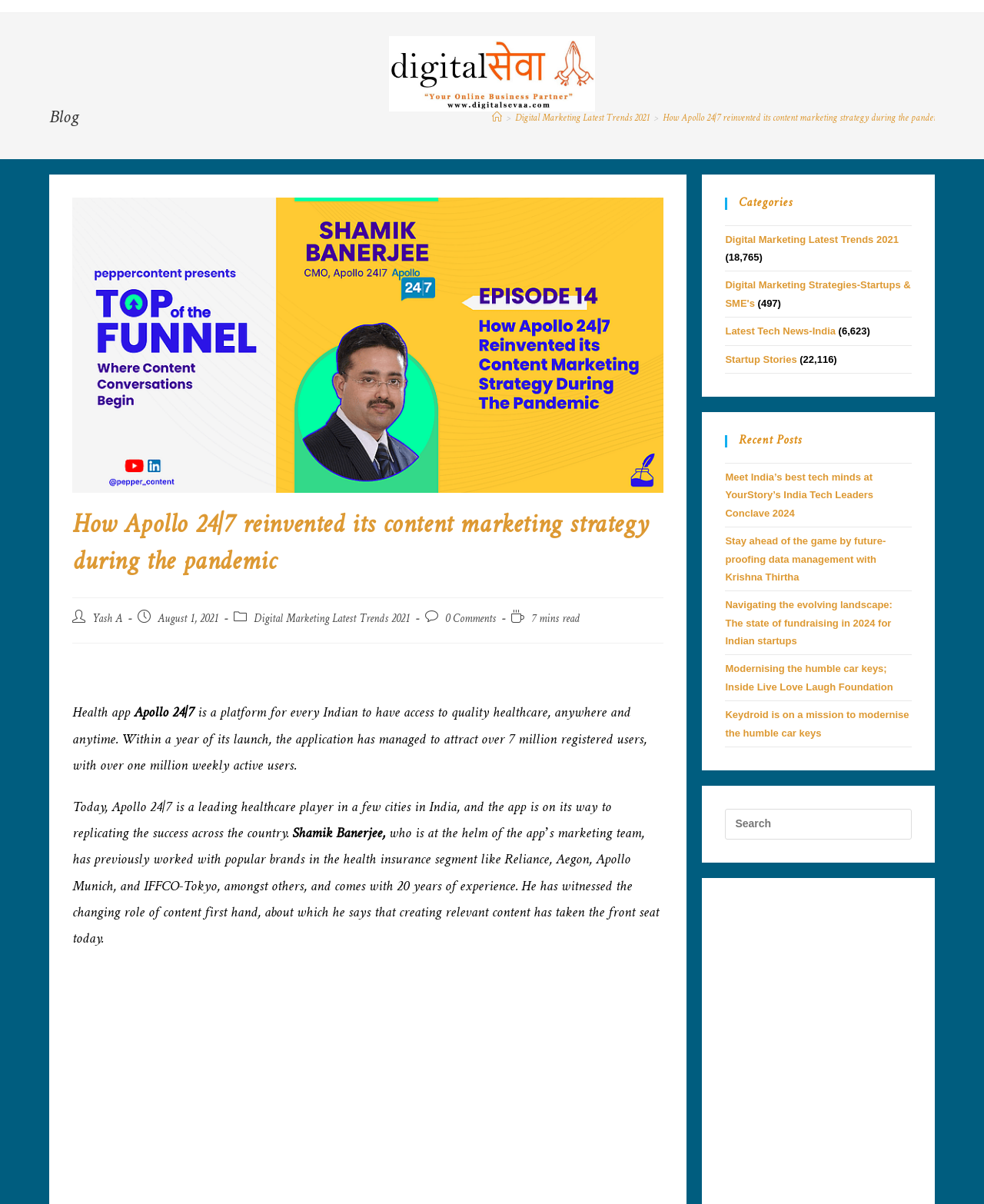Based on the image, give a detailed response to the question: What is the category of the article?

I found the answer by looking at the breadcrumbs navigation section of the webpage, which displays the category of the article.